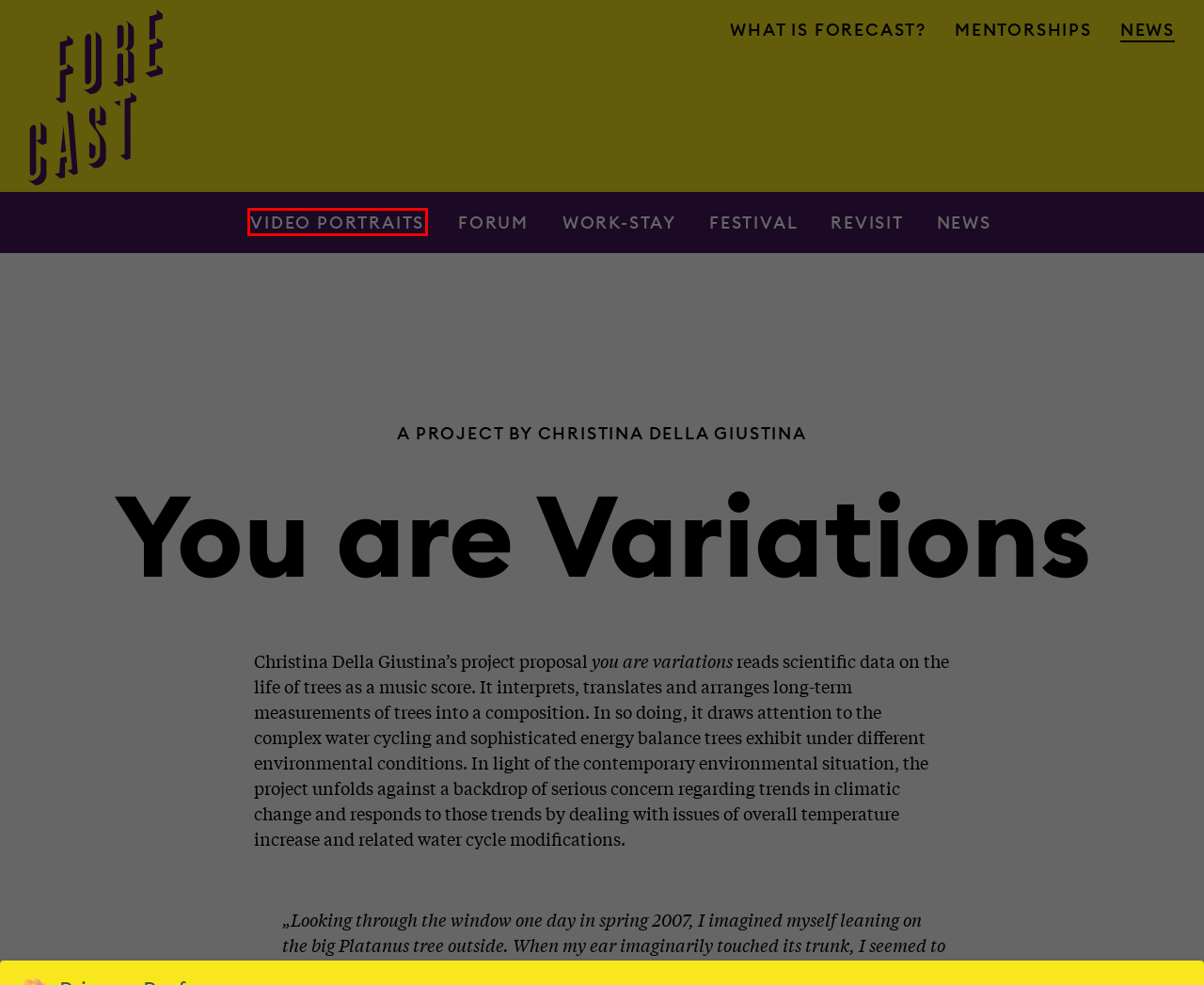You have a screenshot of a webpage with a red bounding box around an element. Choose the best matching webpage description that would appear after clicking the highlighted element. Here are the candidates:
A. News – Forecast
B. Festival – Forecast
C. Forecast – Mentorships for Audacious Minds
D. Revisit – Forecast
E. Video Portraits – Forecast
F. Forum – Forecast
G. About – Forecast
H. Work-Stay – Forecast

E